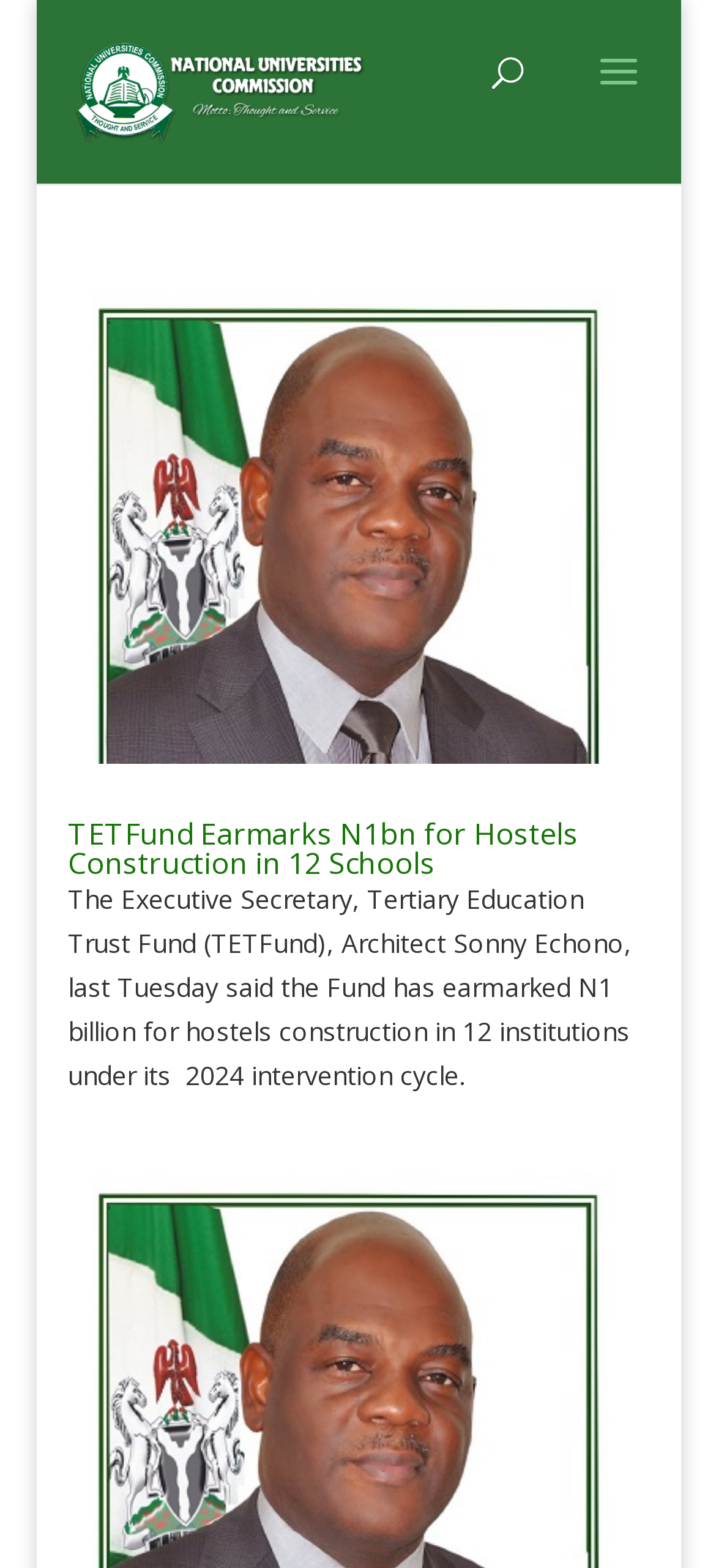Provide a thorough summary of the webpage.

The webpage is about TETFund and the National Universities Commission. At the top left, there is a link to the National Universities Commission, accompanied by an image with the same name. Below this, there is a search bar with a search box labeled "Search for:" at the top right.

The main content of the webpage is an article that takes up most of the page. It features a news article with the title "TETFund Earmarks N1bn for Hostels Construction in 12 Schools", which is also a link. The title is repeated as a heading below the link. There is an image associated with the article, which is positioned above the heading.

The article itself is a block of text that summarizes the news, stating that the Executive Secretary of TETFund, Architect Sonny Echono, announced that the Fund has allocated N1 billion for hostel construction in 12 institutions under its 2024 intervention cycle.